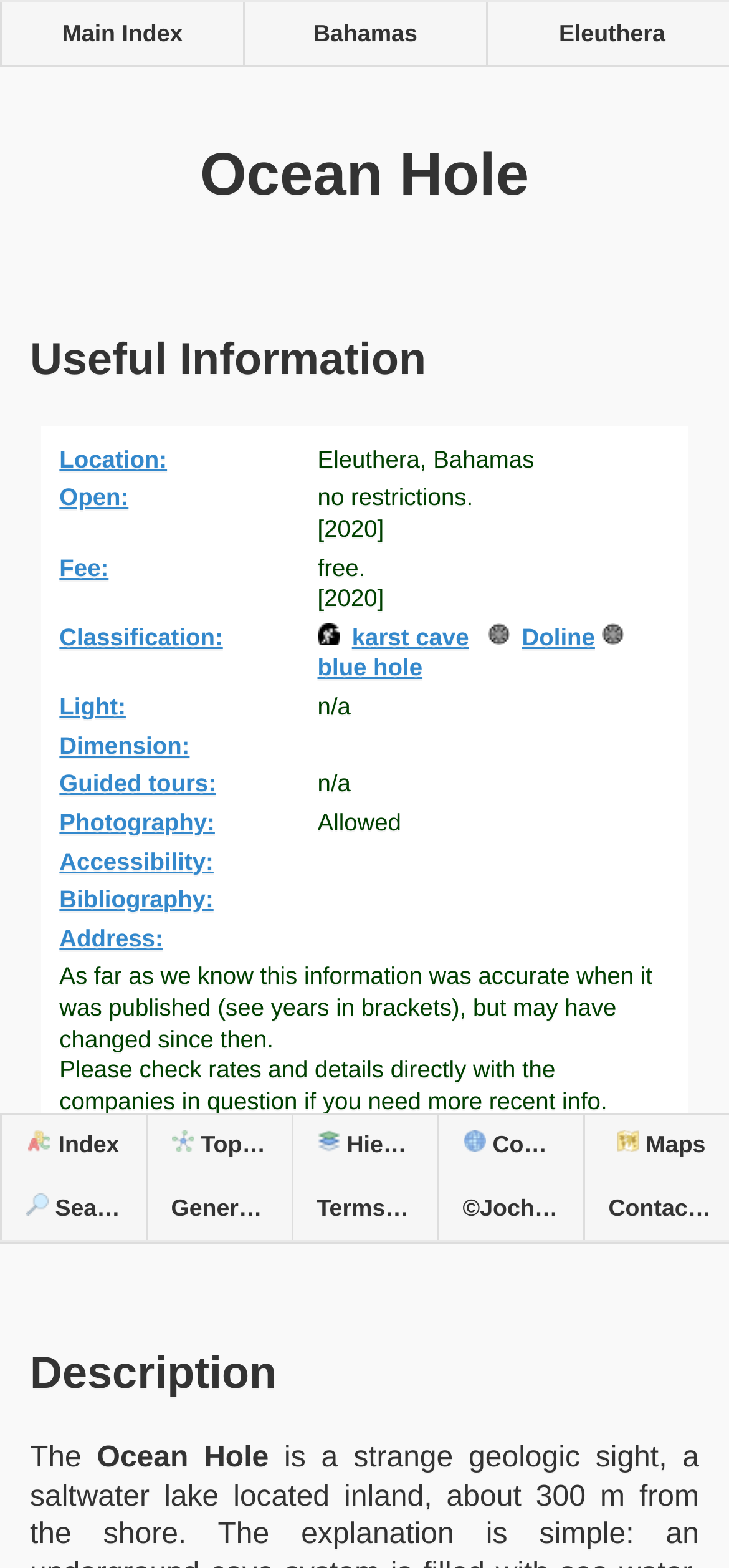Are guided tours available at Ocean Hole?
Look at the image and respond to the question as thoroughly as possible.

I found the answer by looking at the 'Useful Information' section, where there is a table with 'Guided tours:' as the header. The corresponding value is 'n/a'.